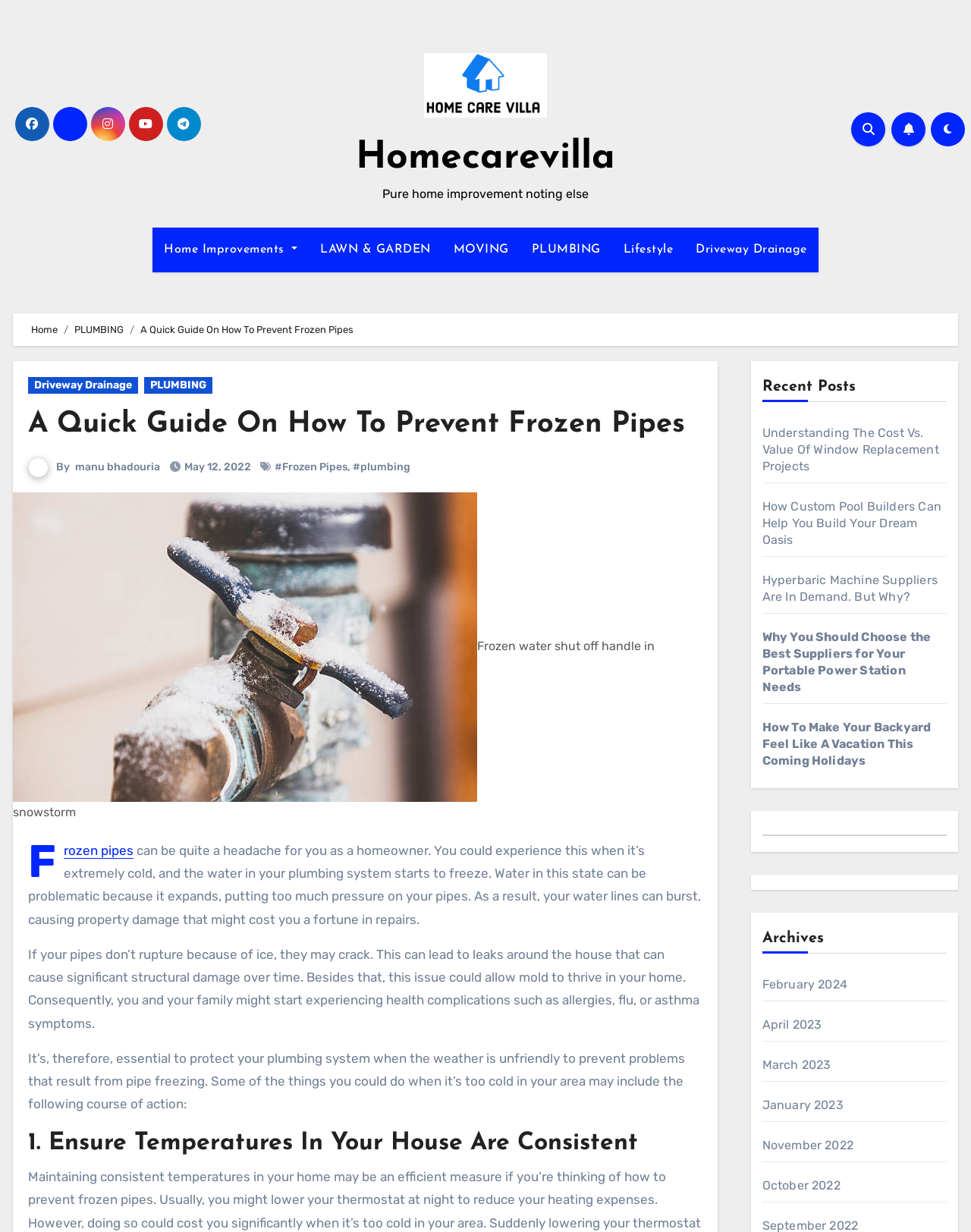Provide your answer to the question using just one word or phrase: What is the topic of the article?

Frozen Pipes